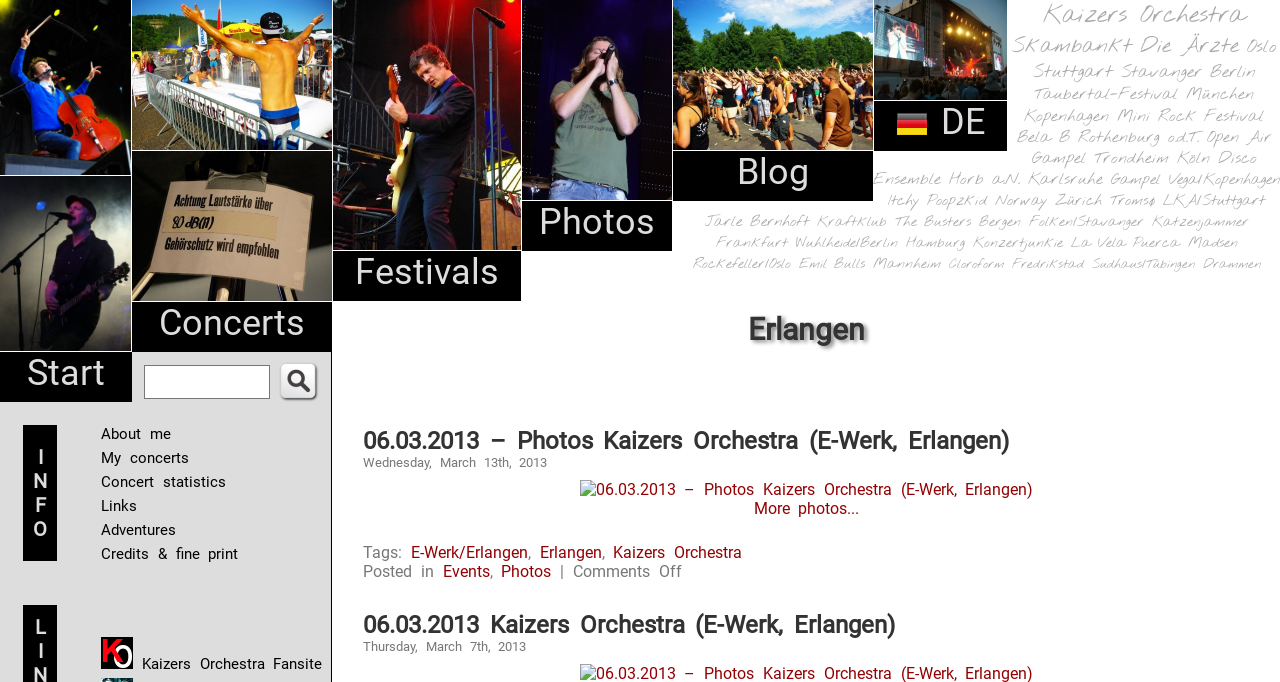Please find the bounding box coordinates of the element's region to be clicked to carry out this instruction: "Explore concerts in Erlangen".

[0.268, 0.457, 0.992, 0.509]